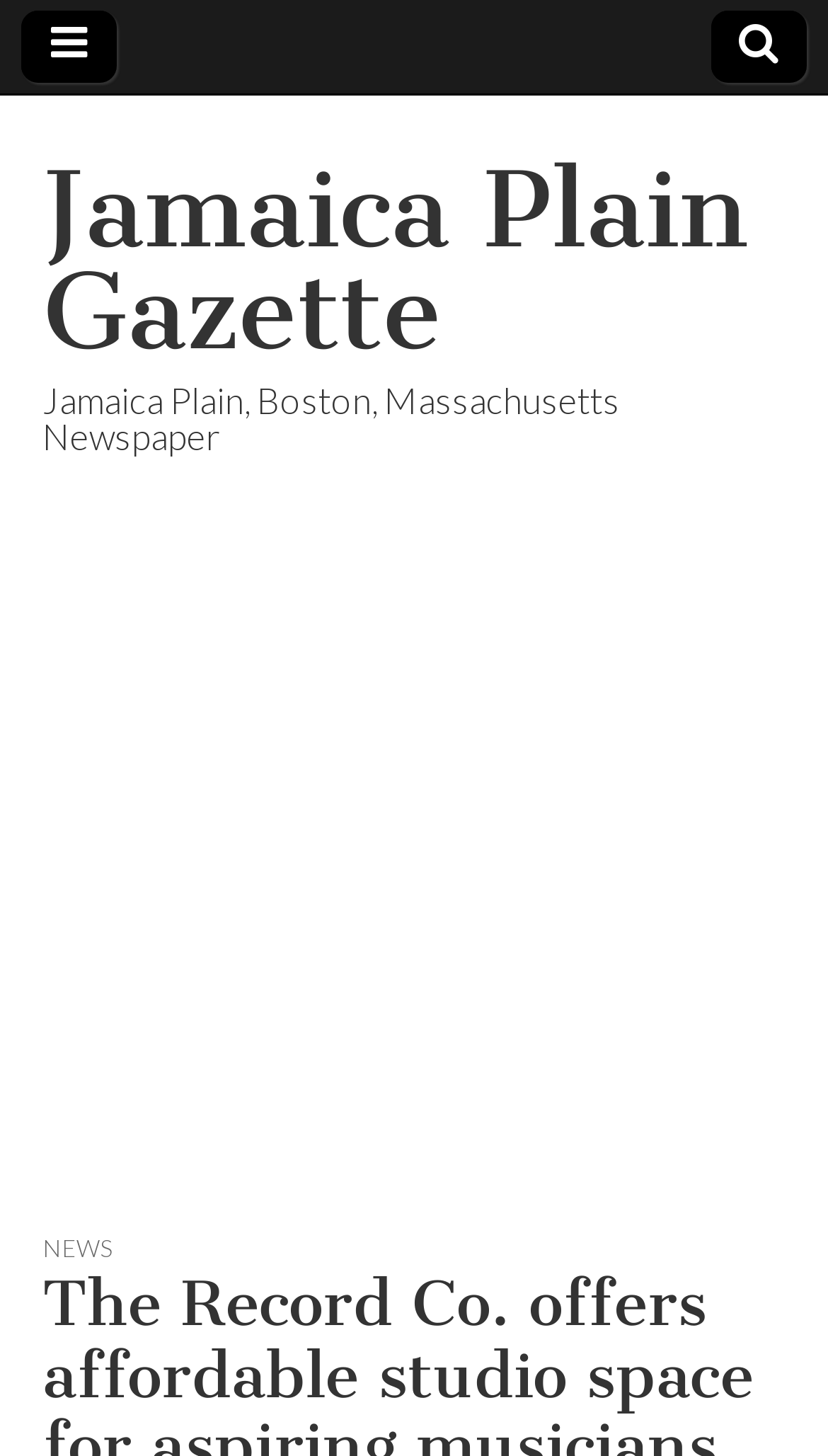Given the element description, predict the bounding box coordinates in the format (top-left x, top-left y, bottom-right x, bottom-right y). Make sure all values are between 0 and 1. Here is the element description: aria-label="Advertisement" name="aswift_1" title="Advertisement"

[0.0, 0.327, 1.0, 0.801]